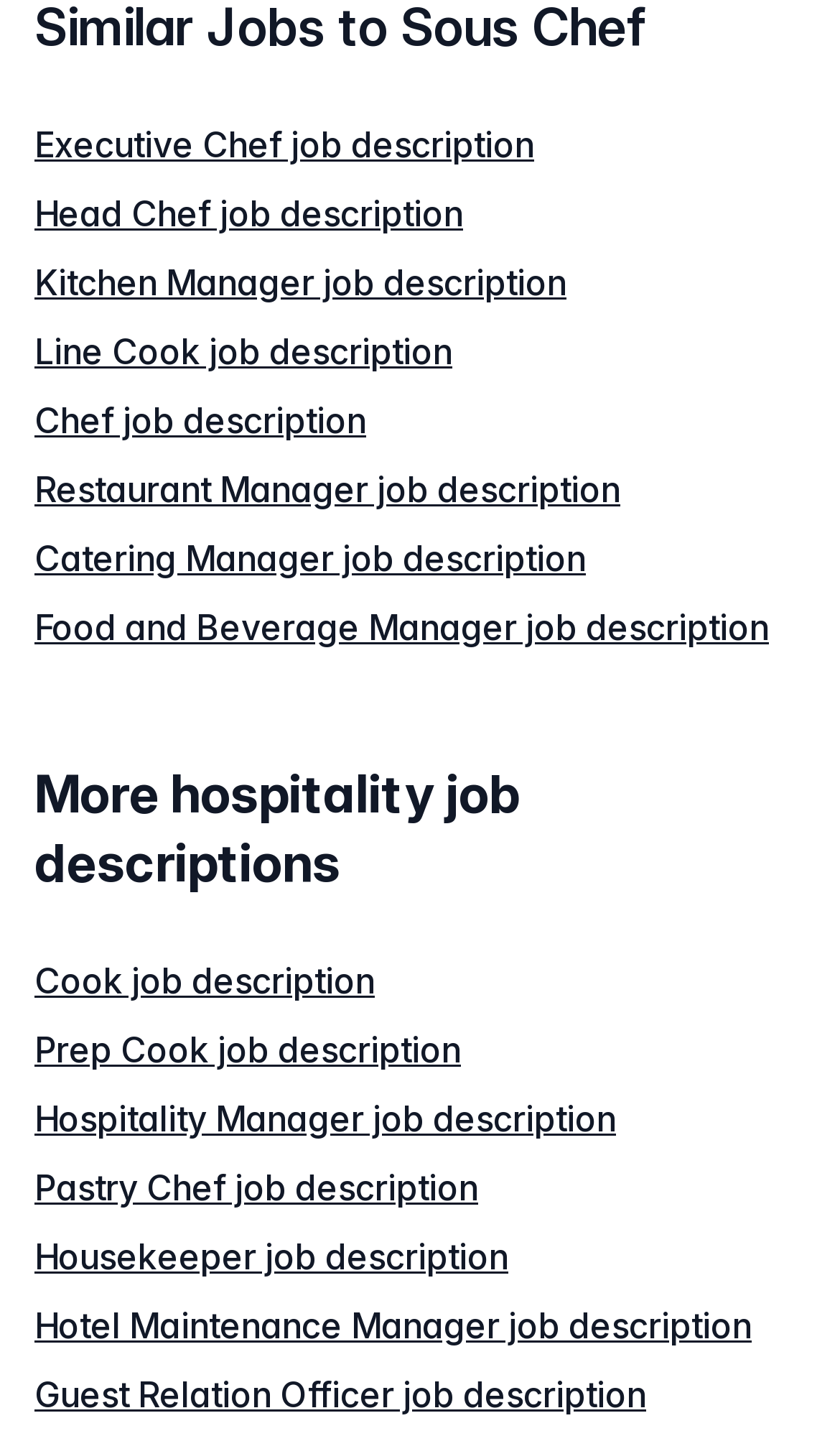Is there a job description for a Hotel Manager?
Using the image, give a concise answer in the form of a single word or short phrase.

No